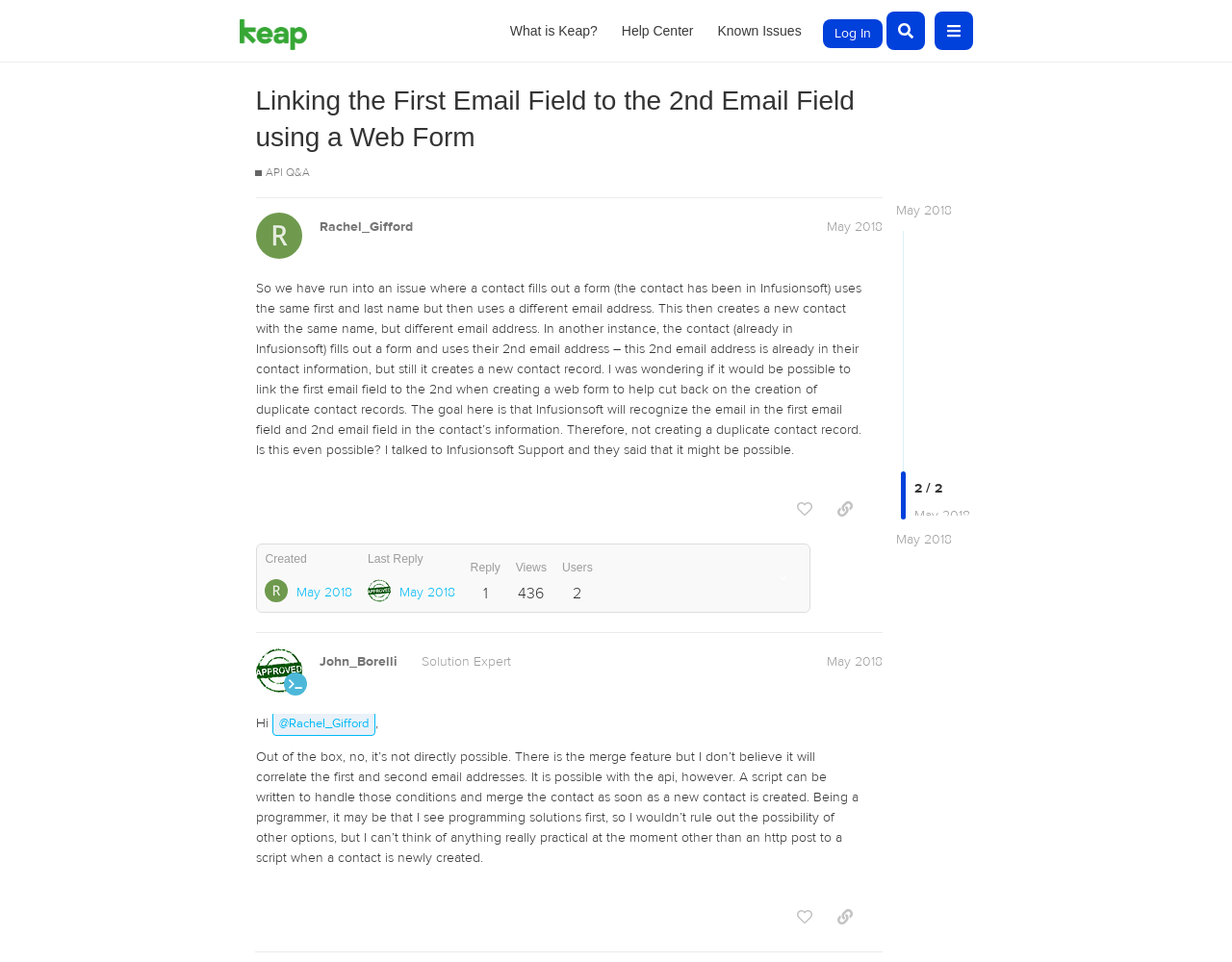Identify the bounding box coordinates of the area you need to click to perform the following instruction: "Search for answers".

[0.719, 0.012, 0.751, 0.052]